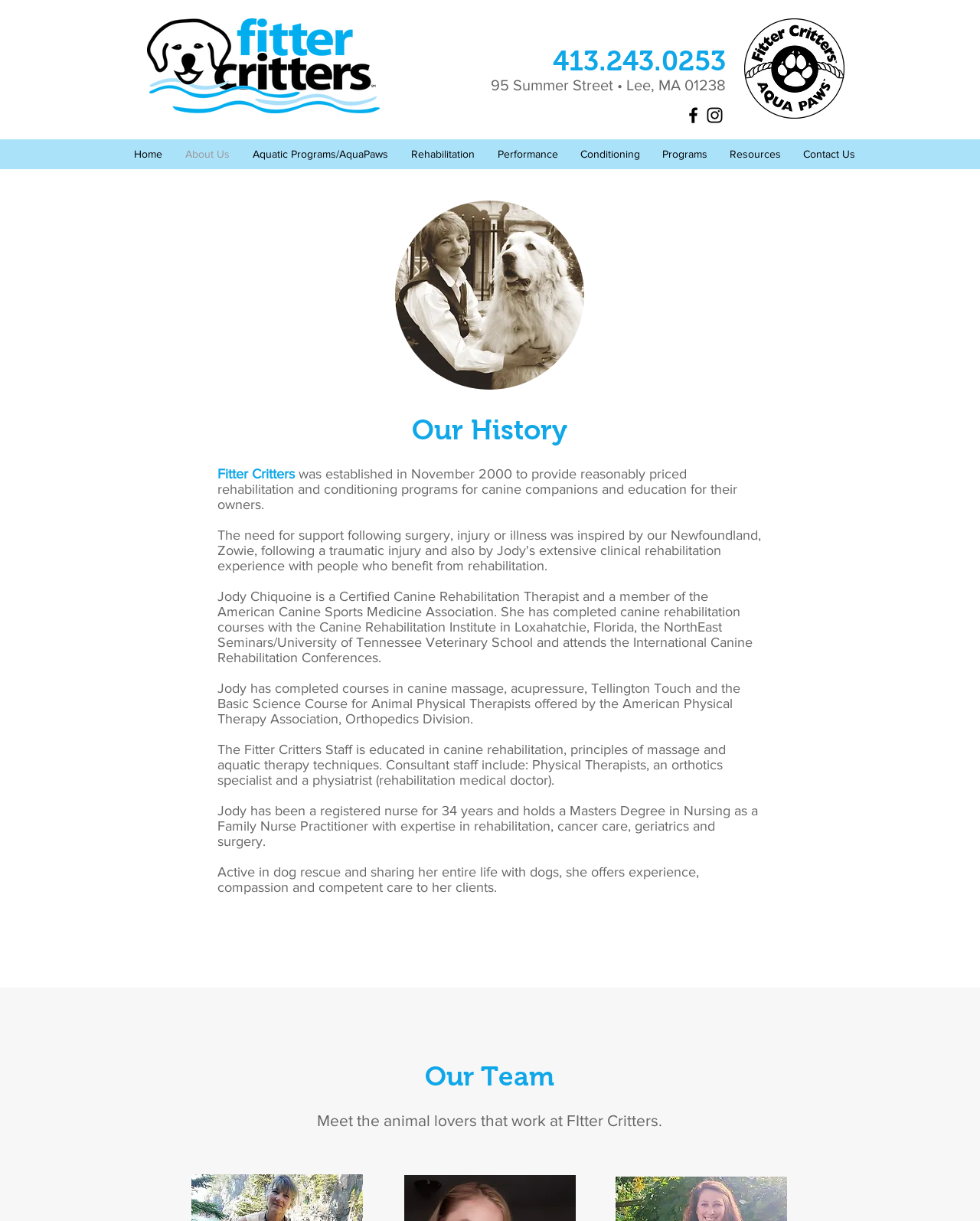Describe all the significant parts and information present on the webpage.

The webpage is about "About Us" section of "My Site 1". At the top left, there is an image "fc.png". Below it, there are two lines of text: a phone number "413.243.0253" and an address "95 Summer Street • Lee, MA 01238". 

To the right of the address, there is a social bar with two links: "Facebook" and "Instagram", each accompanied by an image. 

On the top right, there is another image "FClogoBK.png". Below it, there is a navigation menu "Site" with seven links: "Home", "About Us", "Aquatic Programs/AquaPaws", "Rehabilitation", "Performance", "Conditioning", and "Programs", followed by "Resources" and "Contact Us". 

Below the navigation menu, there is an image "firsthome.jpg". 

The main content of the page is divided into two sections. The first section is about "Our History". It starts with a heading "Our History" and followed by three paragraphs of text describing the history of Fitter Critters, a canine rehabilitation and conditioning center. 

The second section is about "Our Team". It starts with a heading "Our Team" and followed by a paragraph of text introducing the team members.